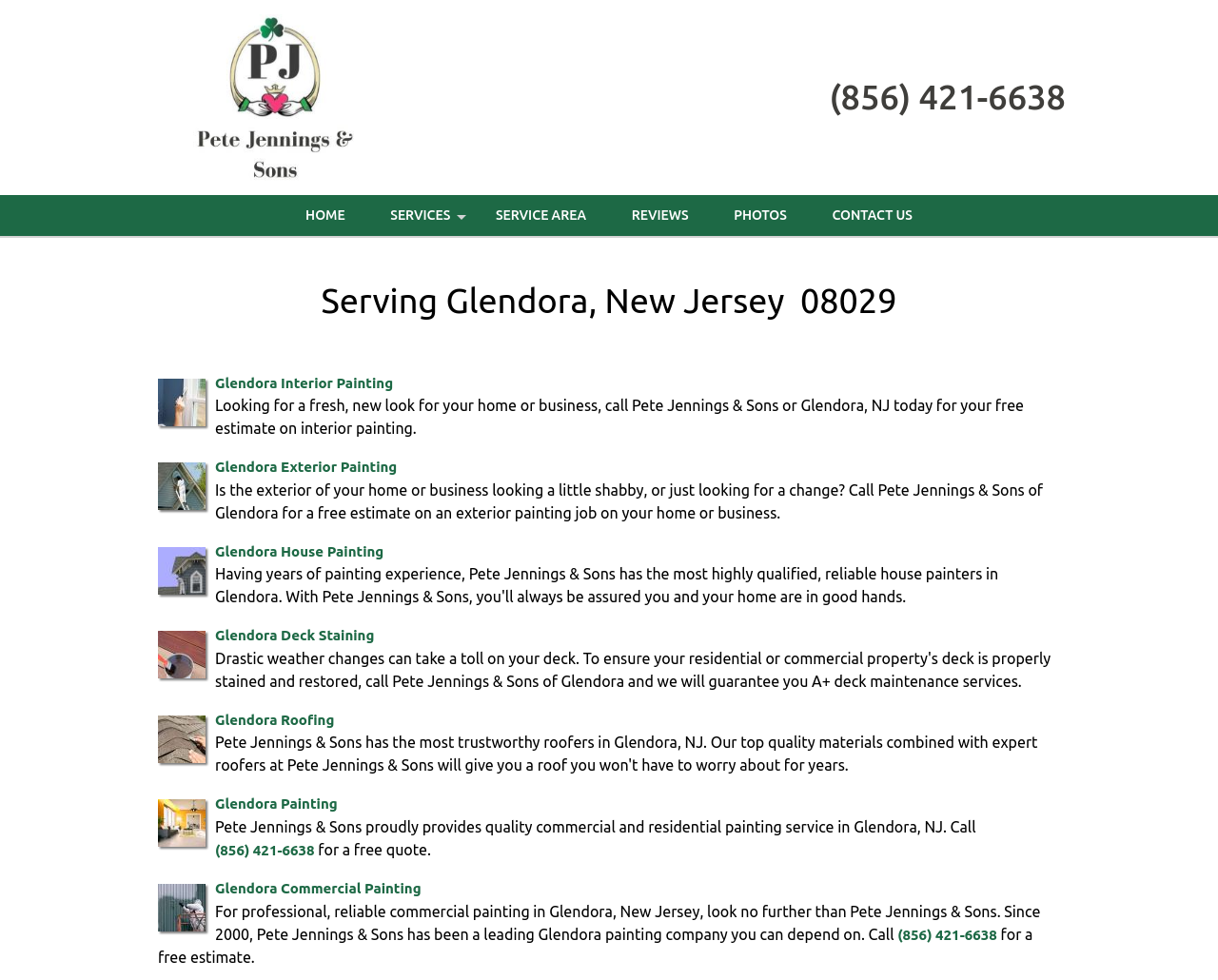Please provide the bounding box coordinates for the element that needs to be clicked to perform the following instruction: "Go to Home". The coordinates should be given as four float numbers between 0 and 1, i.e., [left, top, right, bottom].

None